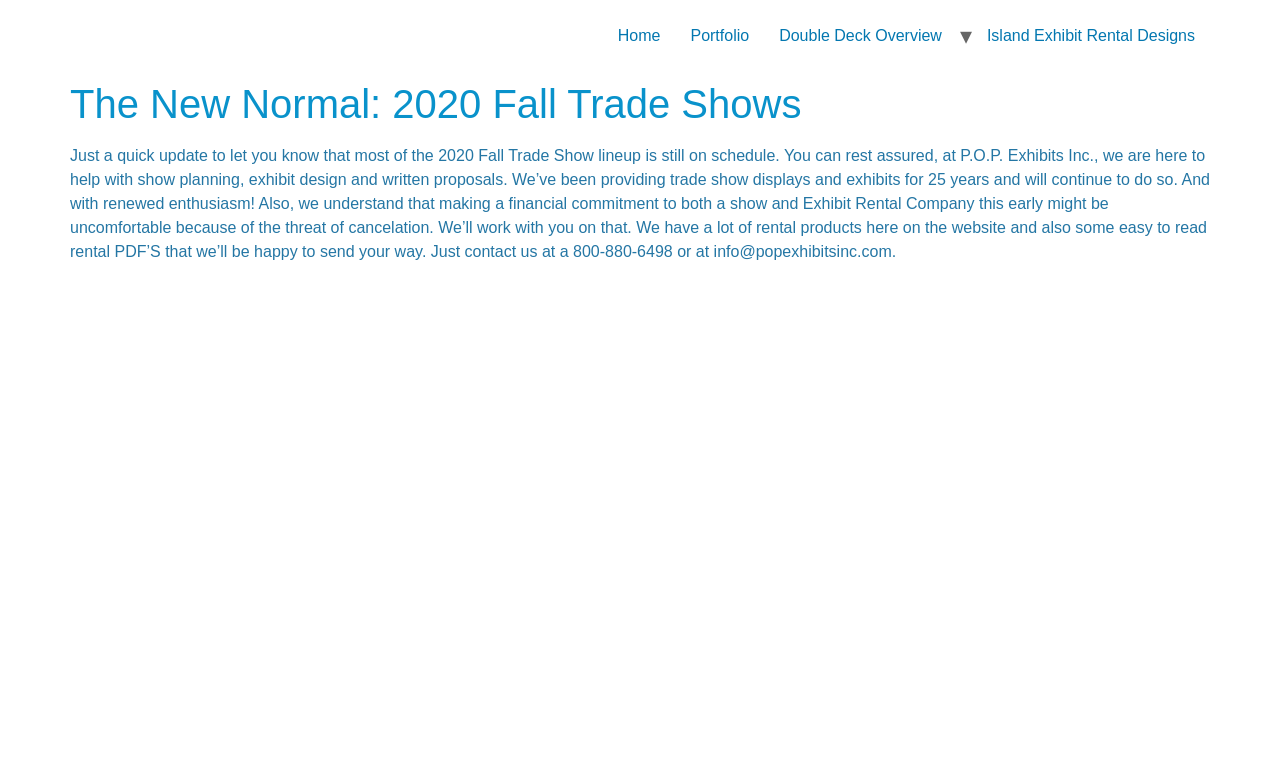Please provide the bounding box coordinates for the UI element as described: "Home". The coordinates must be four floats between 0 and 1, represented as [left, top, right, bottom].

[0.471, 0.021, 0.528, 0.073]